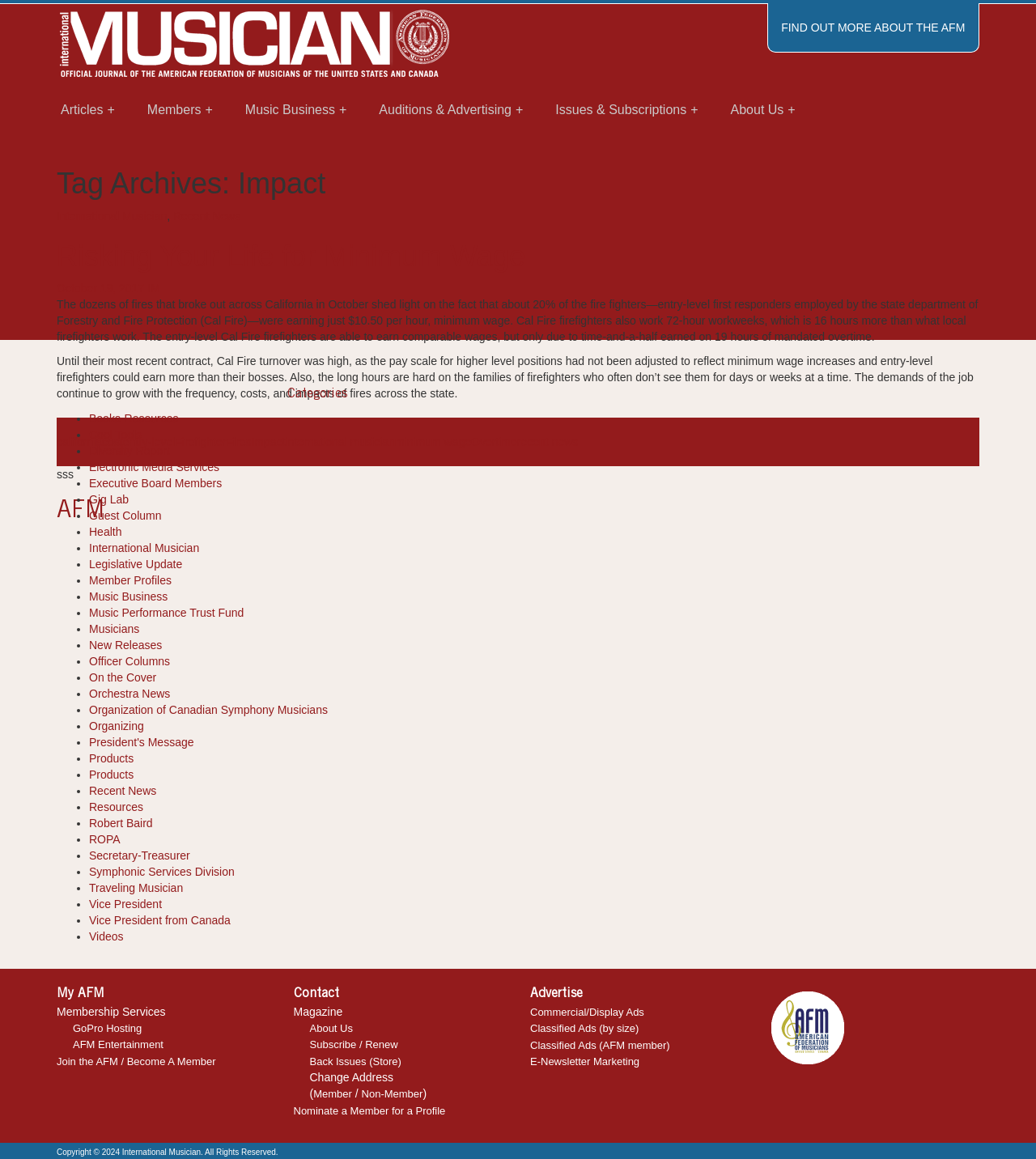Extract the heading text from the webpage.

Tag Archives: Impact